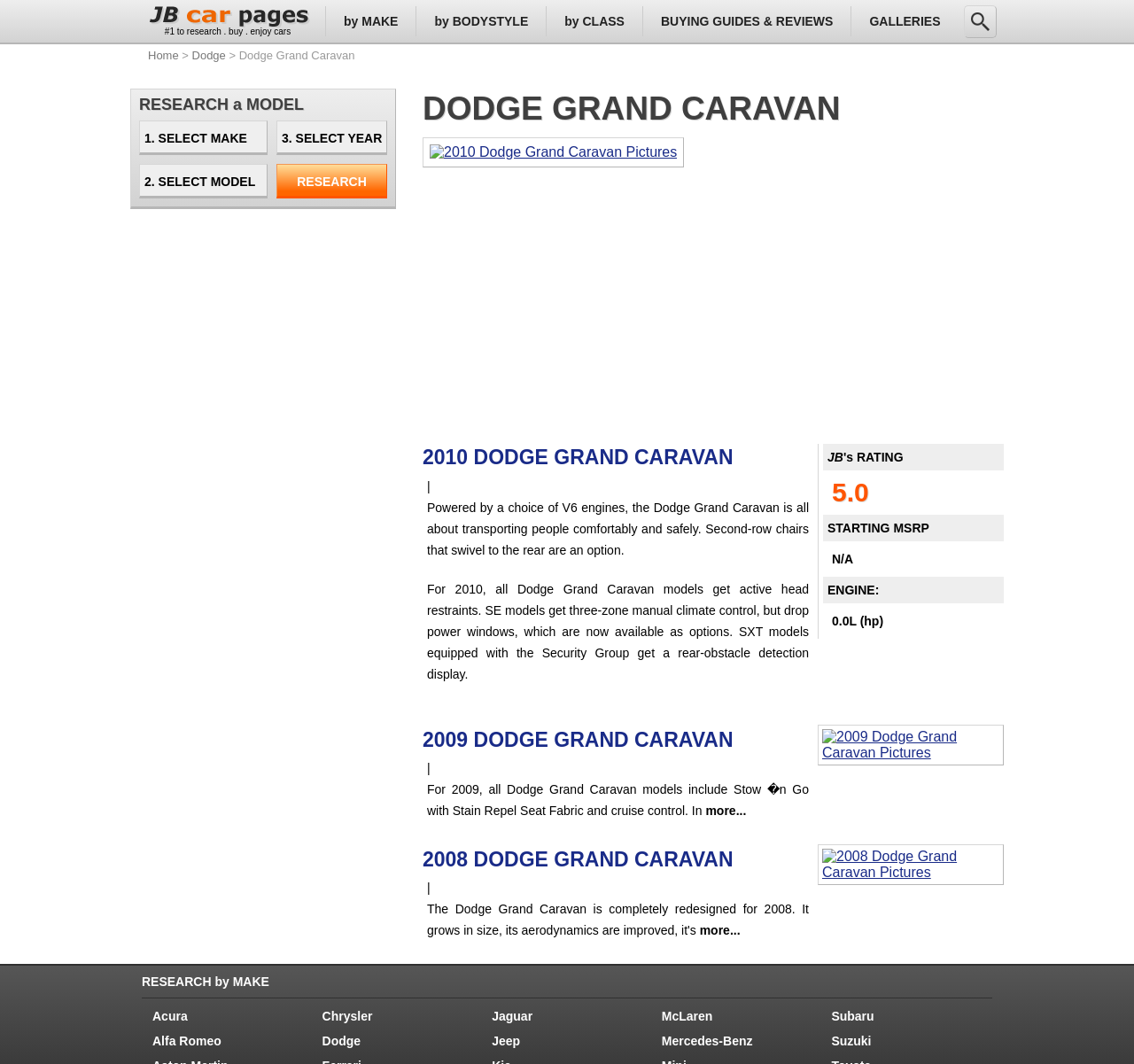Determine the bounding box coordinates of the clickable element to complete this instruction: "View 2010 Dodge Grand Caravan Pictures". Provide the coordinates in the format of four float numbers between 0 and 1, [left, top, right, bottom].

[0.373, 0.136, 0.603, 0.15]